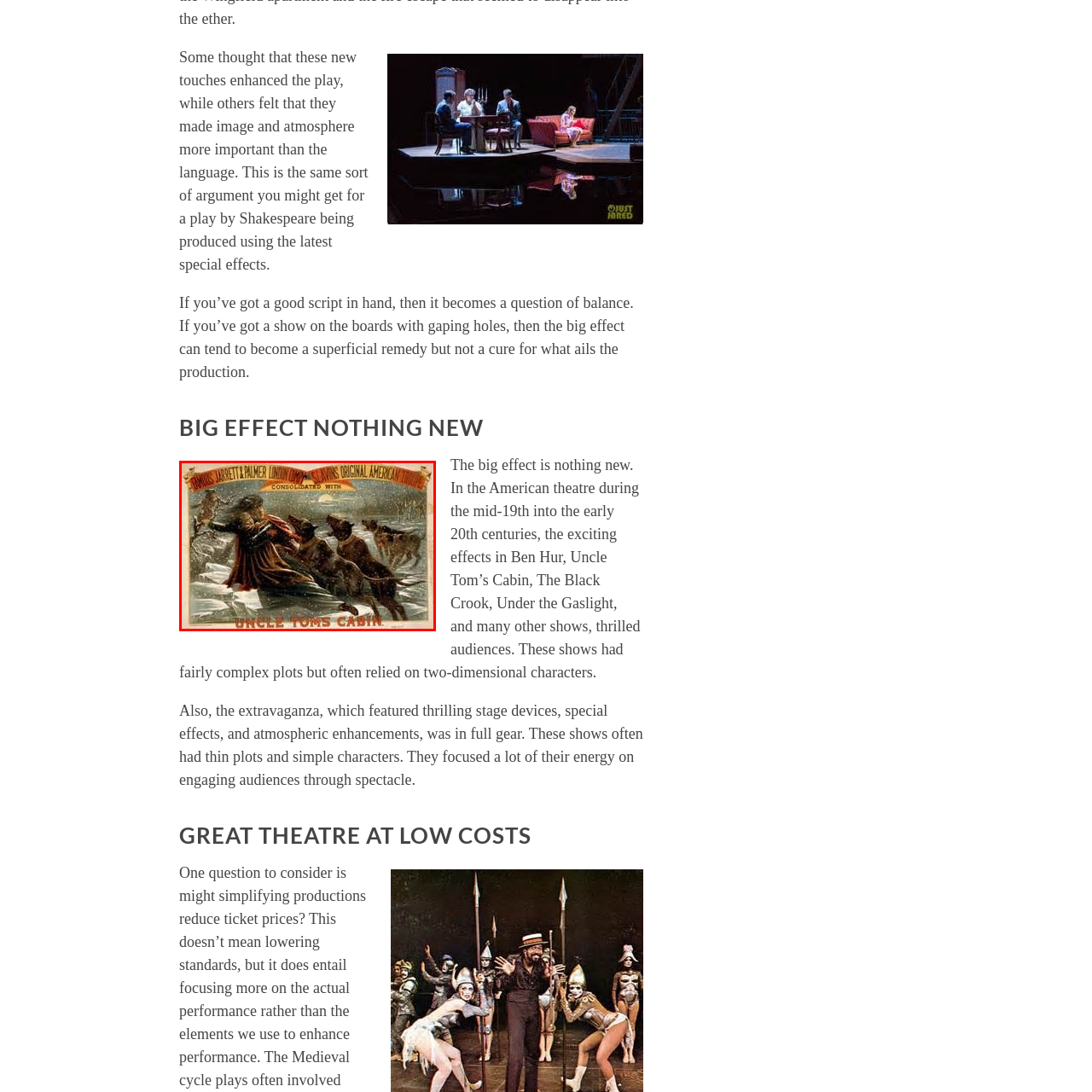Take a close look at the image outlined in red and answer the ensuing question with a single word or phrase:
Who are the producers mentioned in the image?

Thomas Jarrett & Palmer